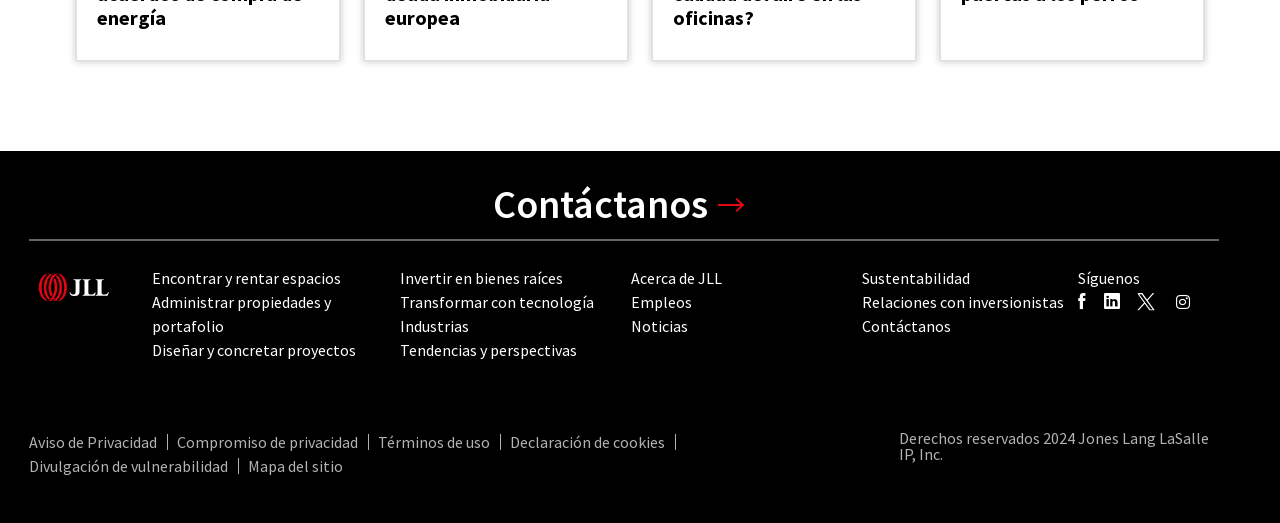Identify the bounding box coordinates for the UI element mentioned here: "alt="JLL Logo"". Provide the coordinates as four float values between 0 and 1, i.e., [left, top, right, bottom].

[0.023, 0.508, 0.111, 0.59]